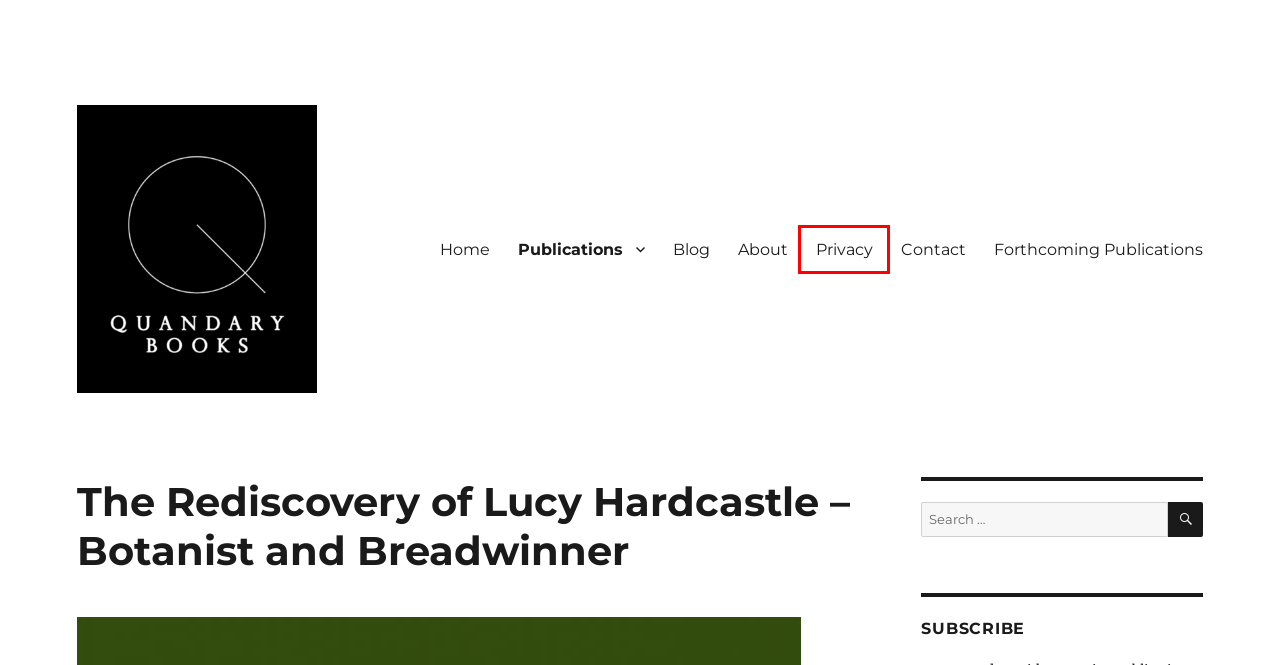You have a screenshot of a webpage with a red bounding box highlighting a UI element. Your task is to select the best webpage description that corresponds to the new webpage after clicking the element. Here are the descriptions:
A. Forthcoming Publications Archives - Quandary Books
B. Privacy - Quandary Books
C. About Professor Jonathan Powers - Quandary Books
D. Contact - Quandary Books
E. A Derbyshire Publisher - Quandary Books
F. philosophy Archives - Quandary Books
G. Publications - Quandary Books
H. Ponderings - Quandary Books

B